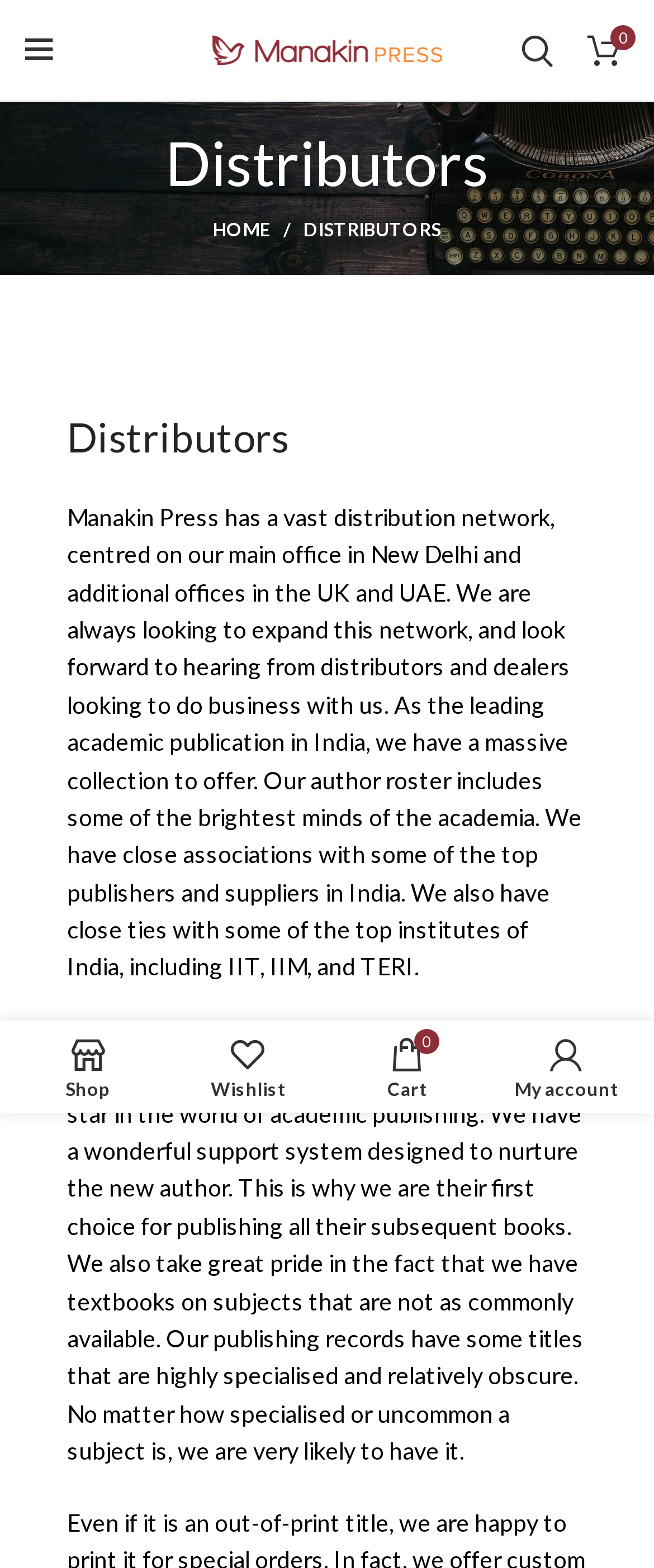What type of subjects do Manakin Press have textbooks on?
Please provide a single word or phrase as the answer based on the screenshot.

Specialised and obscure